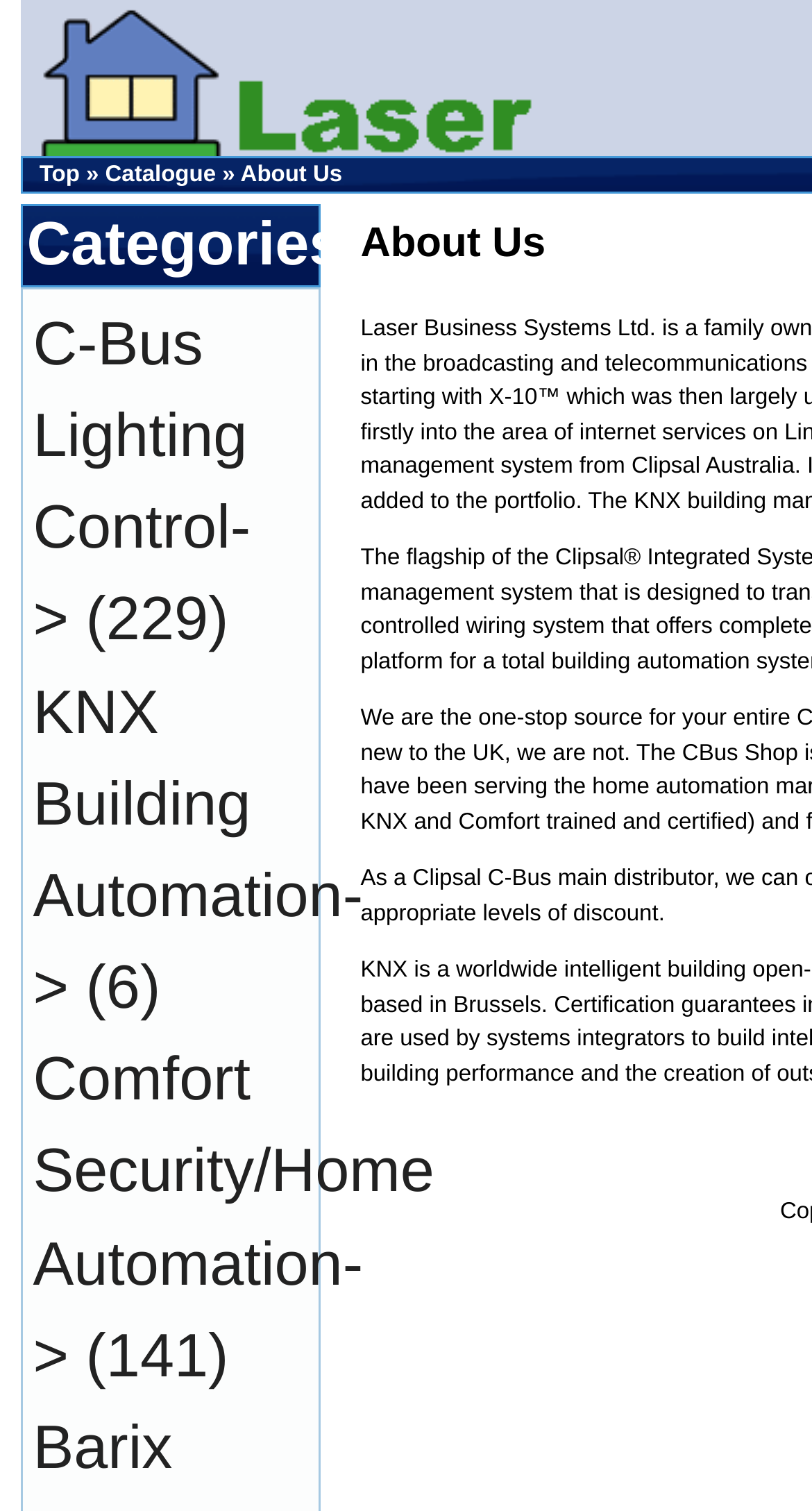Offer a meticulous description of the webpage's structure and content.

The webpage is about Laser Business Systems Ltd., an official UK distributor of various products. At the top-left corner, there is a logo of Laser Business Systems Ltd., which is an image linked to the company's website. Next to the logo, there is a text link with the same company name. 

On the top-right corner, there are several links, including "Top", "Catalogue", and "About Us", which are likely navigation links. Below these links, there is a section titled "Categories". 

Under the "Categories" section, there are three main categories: "C-Bus Lighting Control", "KNX Building Automation", and "Comfort Security/Home Automation". Each category has a link to its respective page, and the number of products in each category is displayed in parentheses. The categories are listed vertically, with "C-Bus Lighting Control" at the top, followed by "KNX Building Automation", and then "Comfort Security/Home Automation" at the bottom.